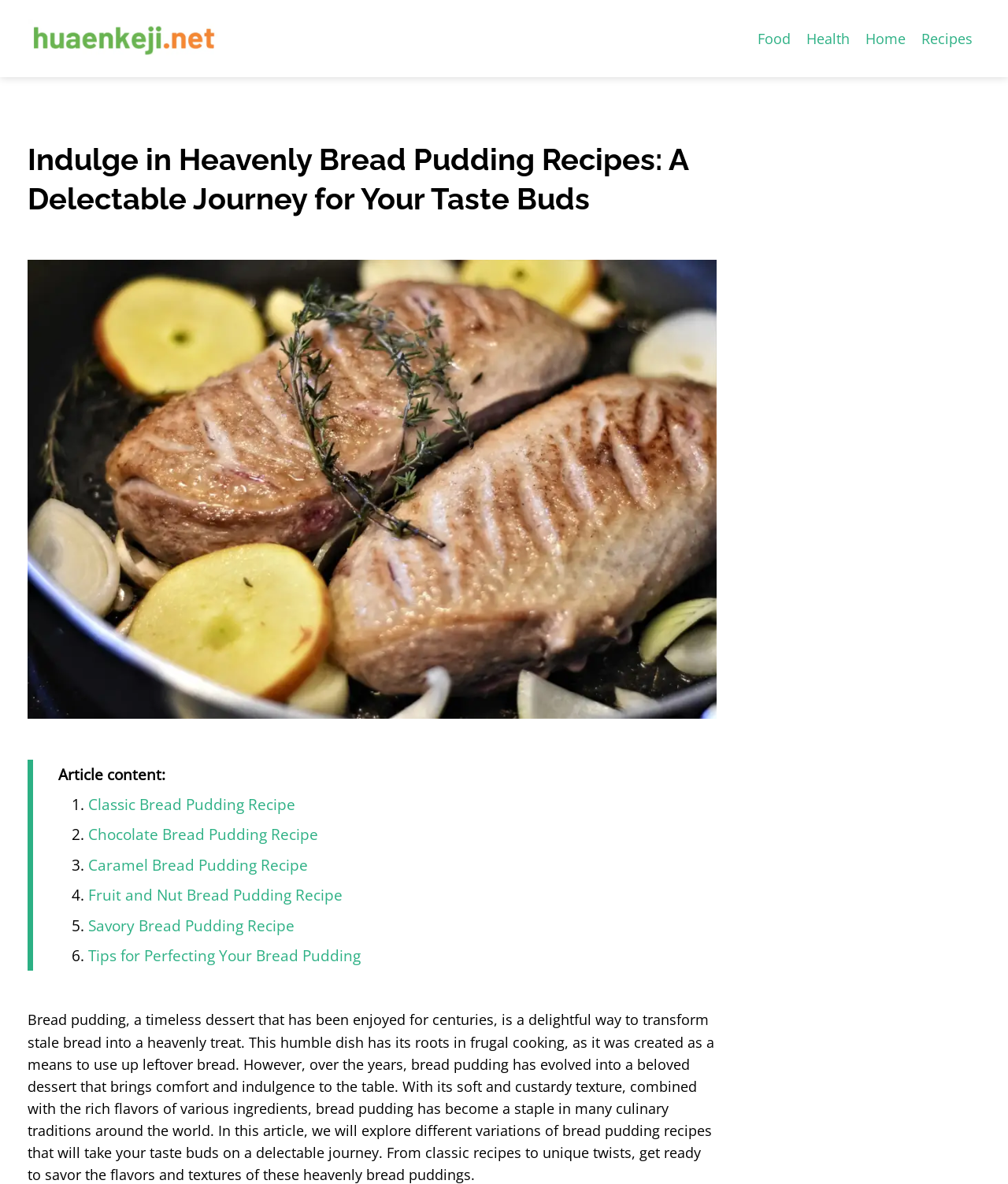Explain the webpage's layout and main content in detail.

This webpage is about bread pudding recipes, with a focus on exploring different flavors and techniques. At the top left corner, there is a link to "huaenkeji.net" accompanied by a small image. On the top right side, there are four links to other sections of the website: "Food", "Health", "Home", and "Recipes".

The main content of the page is headed by a title "Indulge in Heavenly Bread Pudding Recipes: A Delectable Journey for Your Taste Buds", which is followed by a large image related to bread pudding recipes. Below the image, there is a brief introduction to the article content.

The main section of the page is a list of six bread pudding recipes, each with a numbered marker and a link to the specific recipe. The recipes include classic, chocolate, caramel, fruit and nut, savory, and tips for perfecting bread pudding. These links are arranged vertically, with the numbered markers aligned to the left and the links to the right.